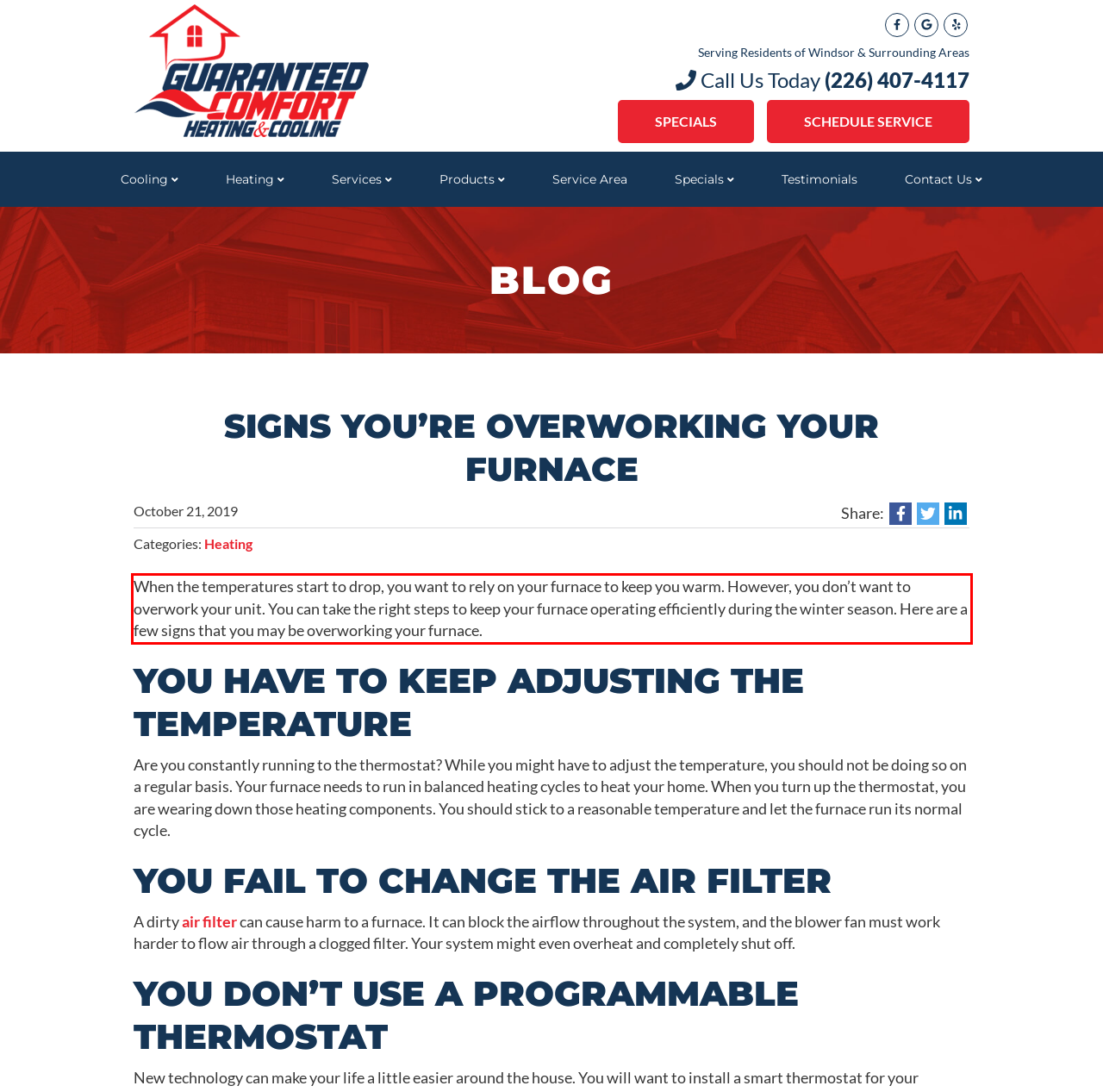There is a UI element on the webpage screenshot marked by a red bounding box. Extract and generate the text content from within this red box.

When the temperatures start to drop, you want to rely on your furnace to keep you warm. However, you don’t want to overwork your unit. You can take the right steps to keep your furnace operating efficiently during the winter season. Here are a few signs that you may be overworking your furnace.